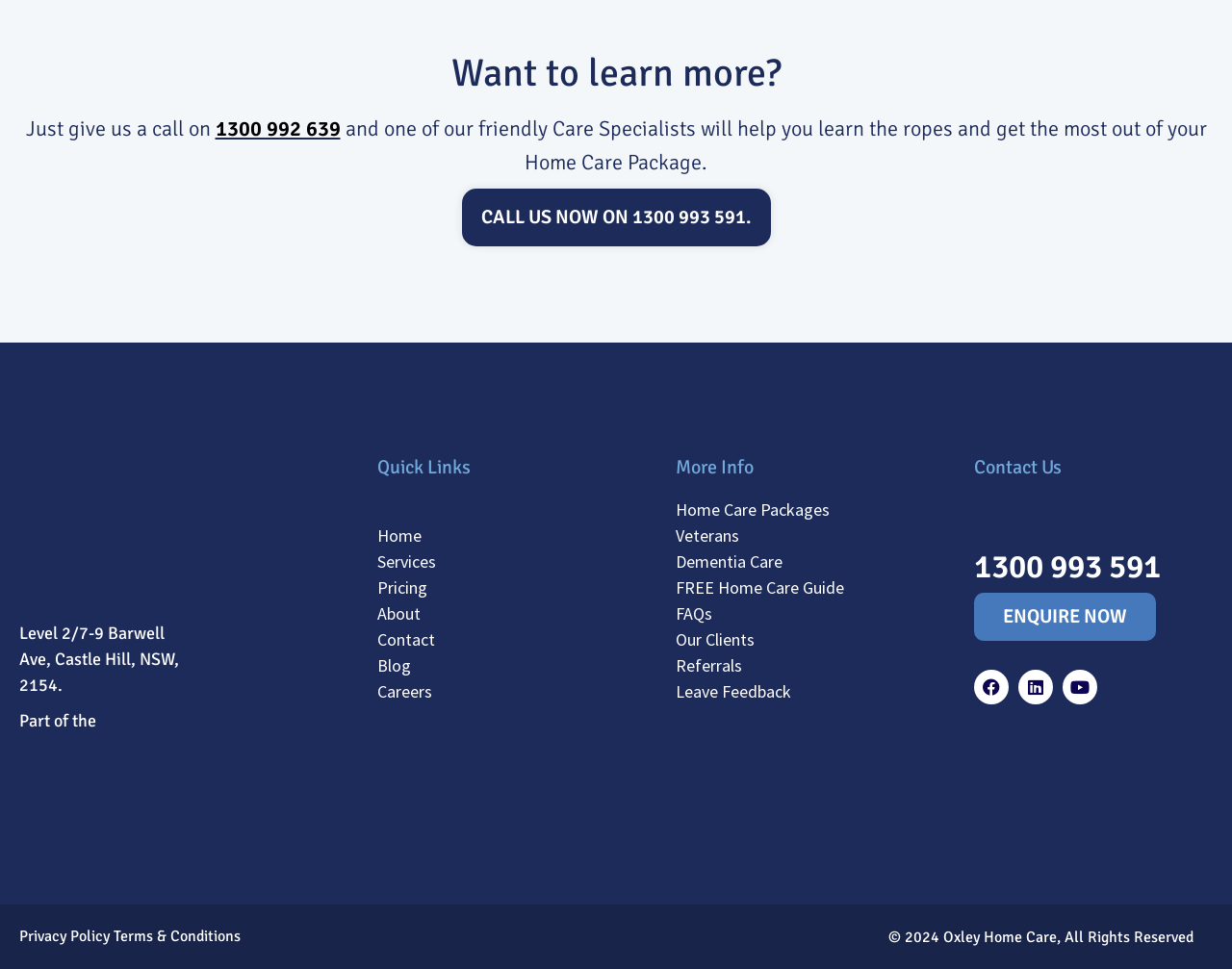Find and indicate the bounding box coordinates of the region you should select to follow the given instruction: "Visit the Facebook page".

[0.791, 0.691, 0.819, 0.727]